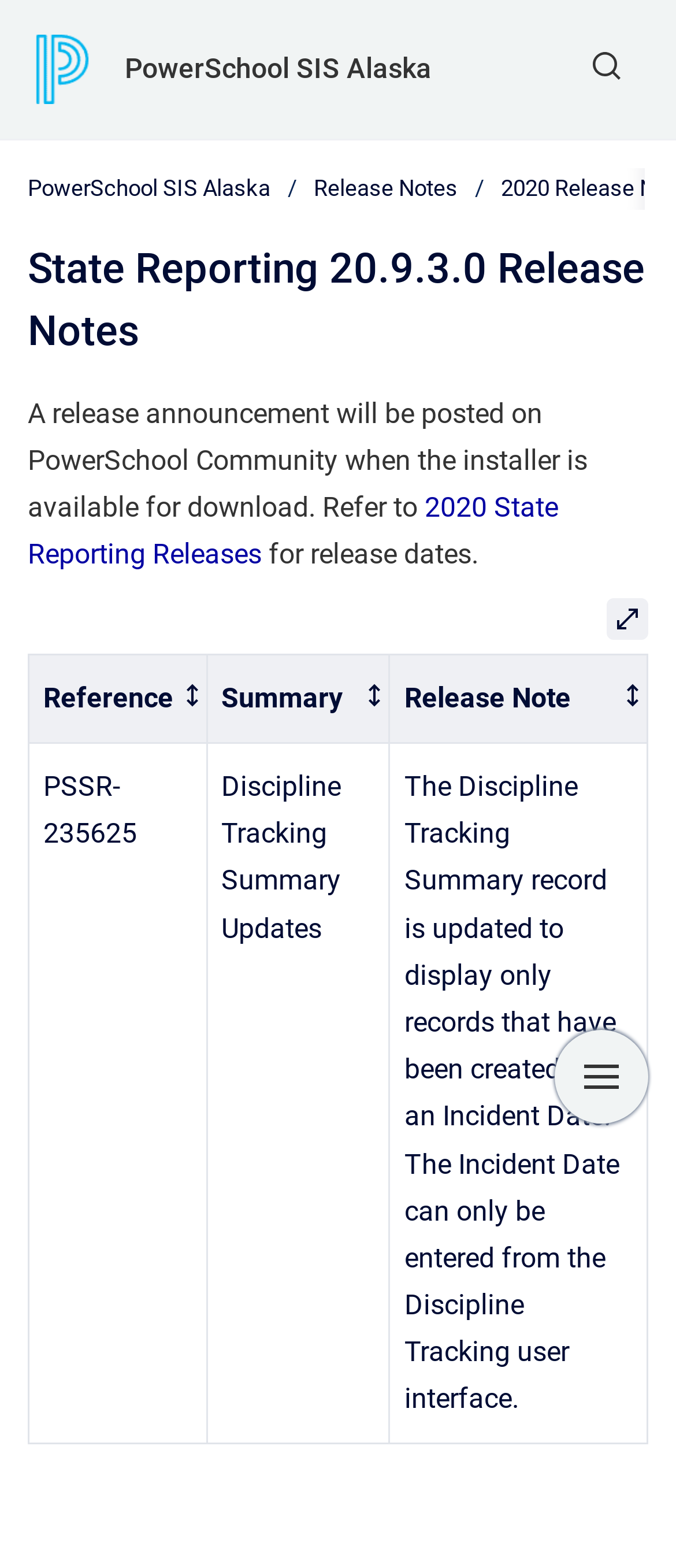Your task is to extract the text of the main heading from the webpage.

State Reporting 20.9.3.0 Release Notes